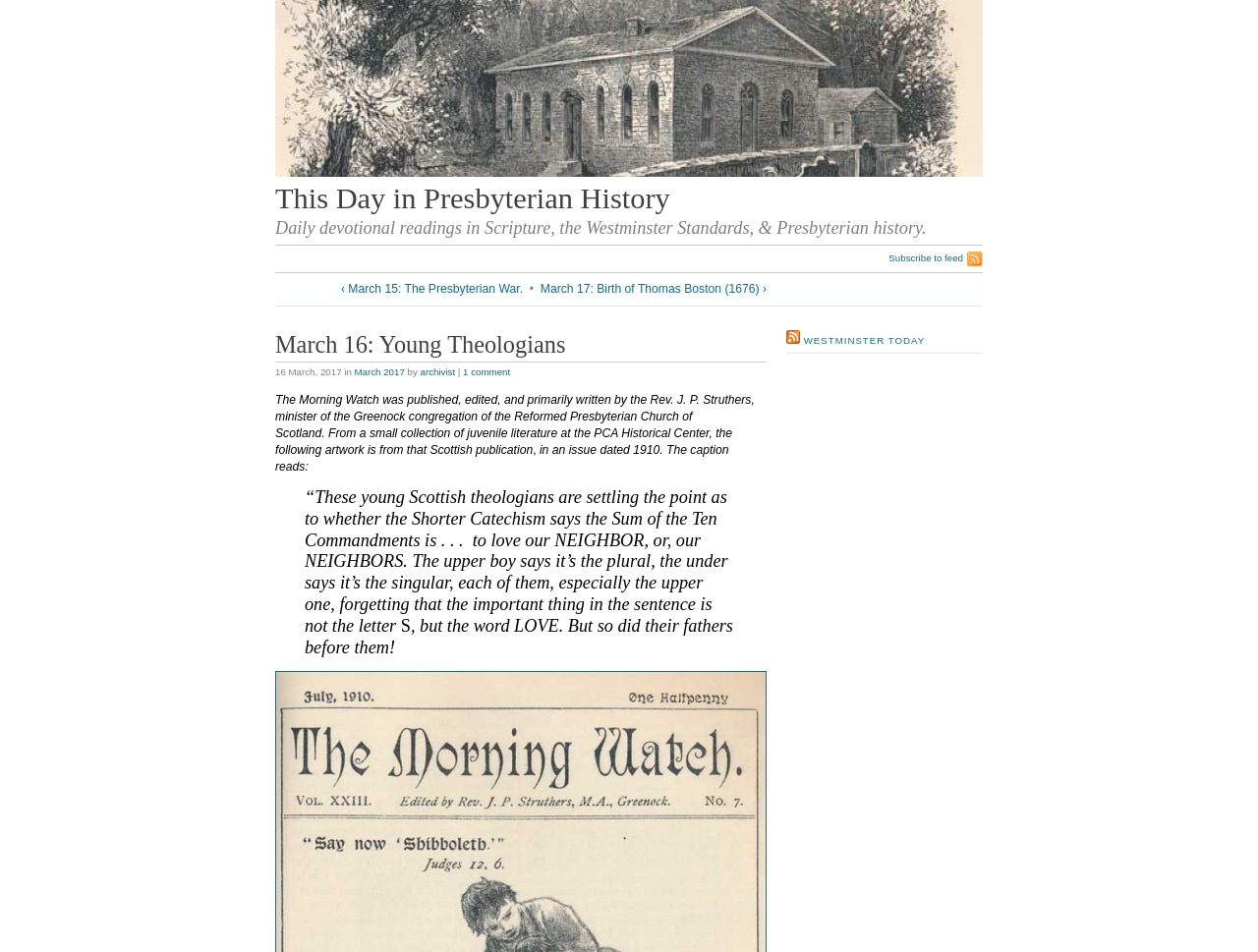Your task is to find and give the main heading text of the webpage.

This Day in Presbyterian History